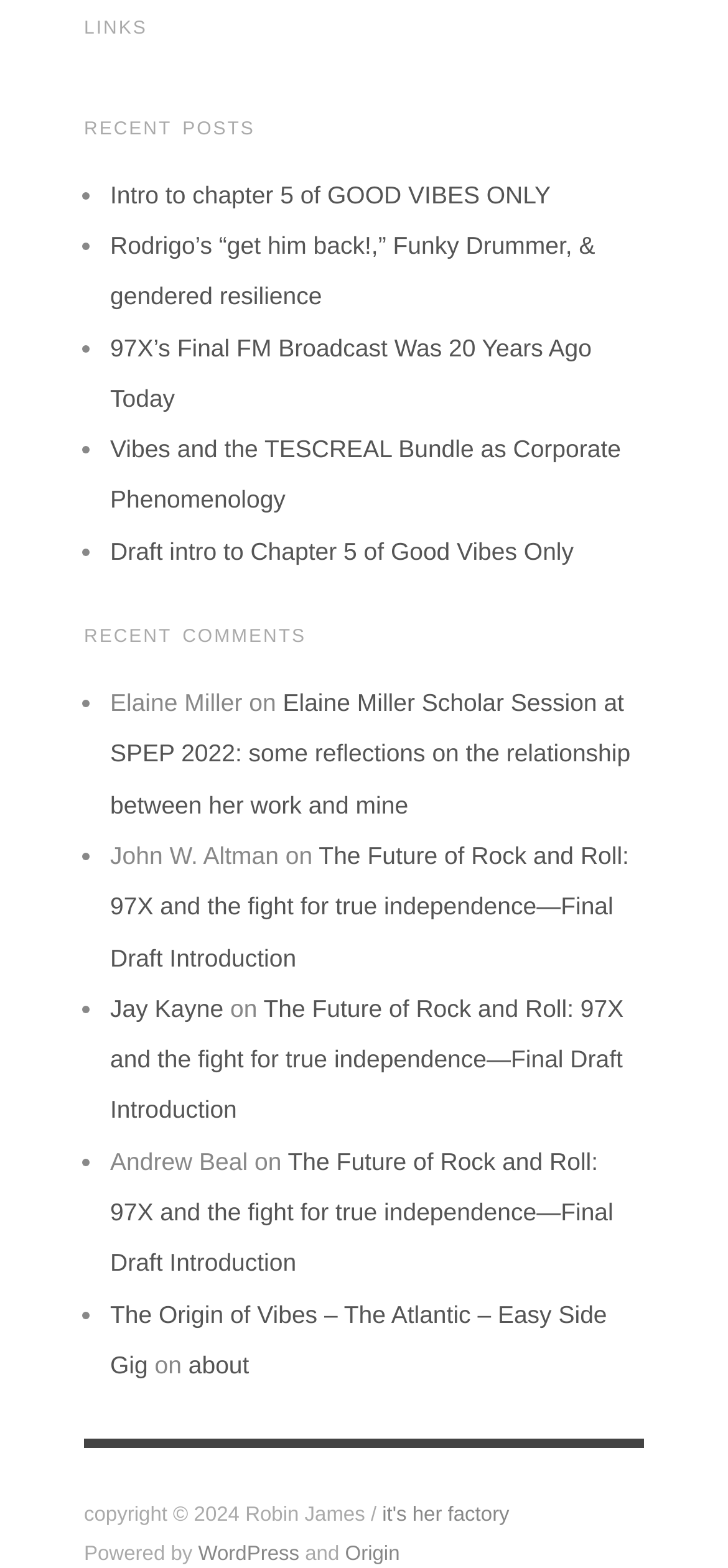Use a single word or phrase to answer the following:
What is the name of the platform that powers this website?

WordPress